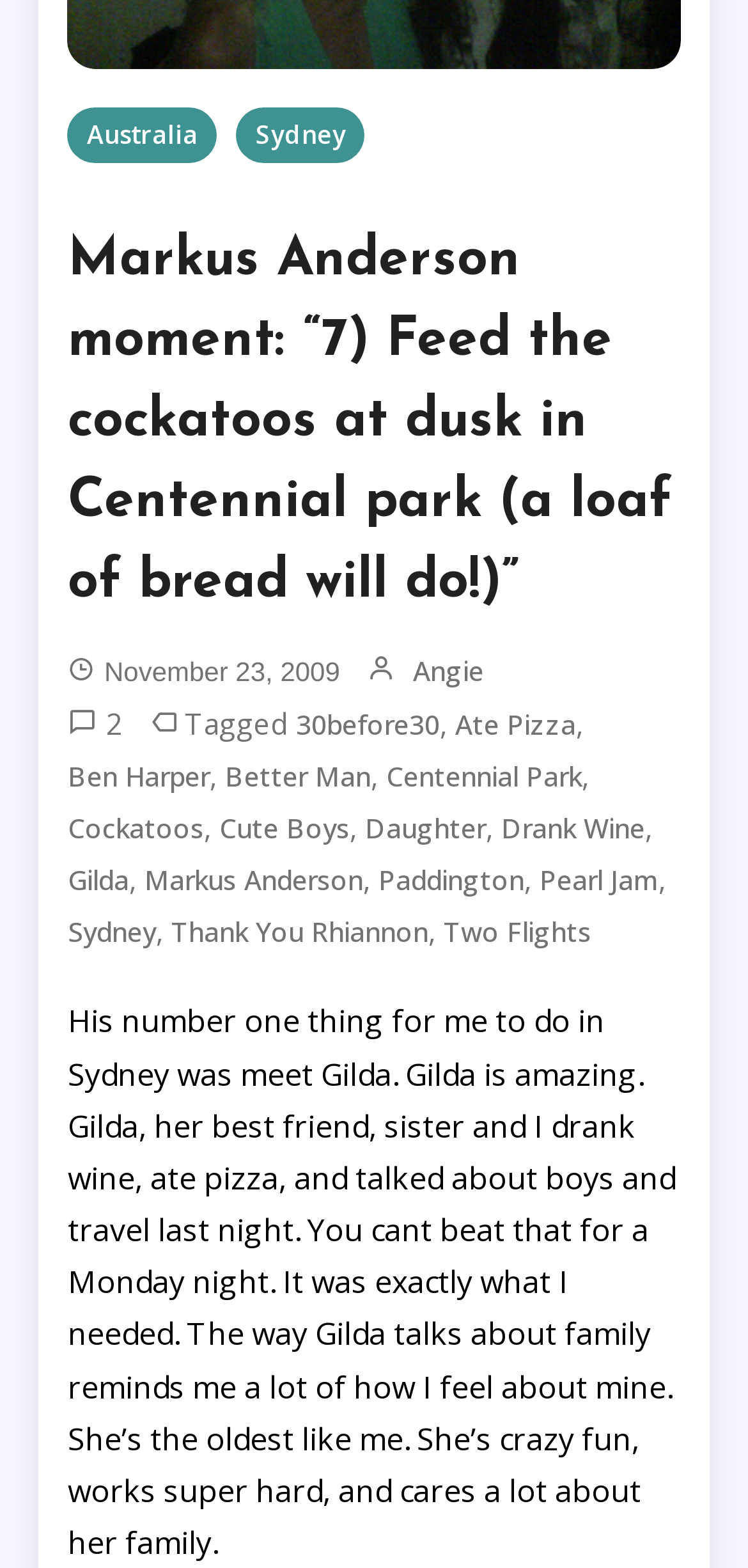Highlight the bounding box coordinates of the region I should click on to meet the following instruction: "View the post from November 23, 2009".

[0.139, 0.414, 0.455, 0.445]